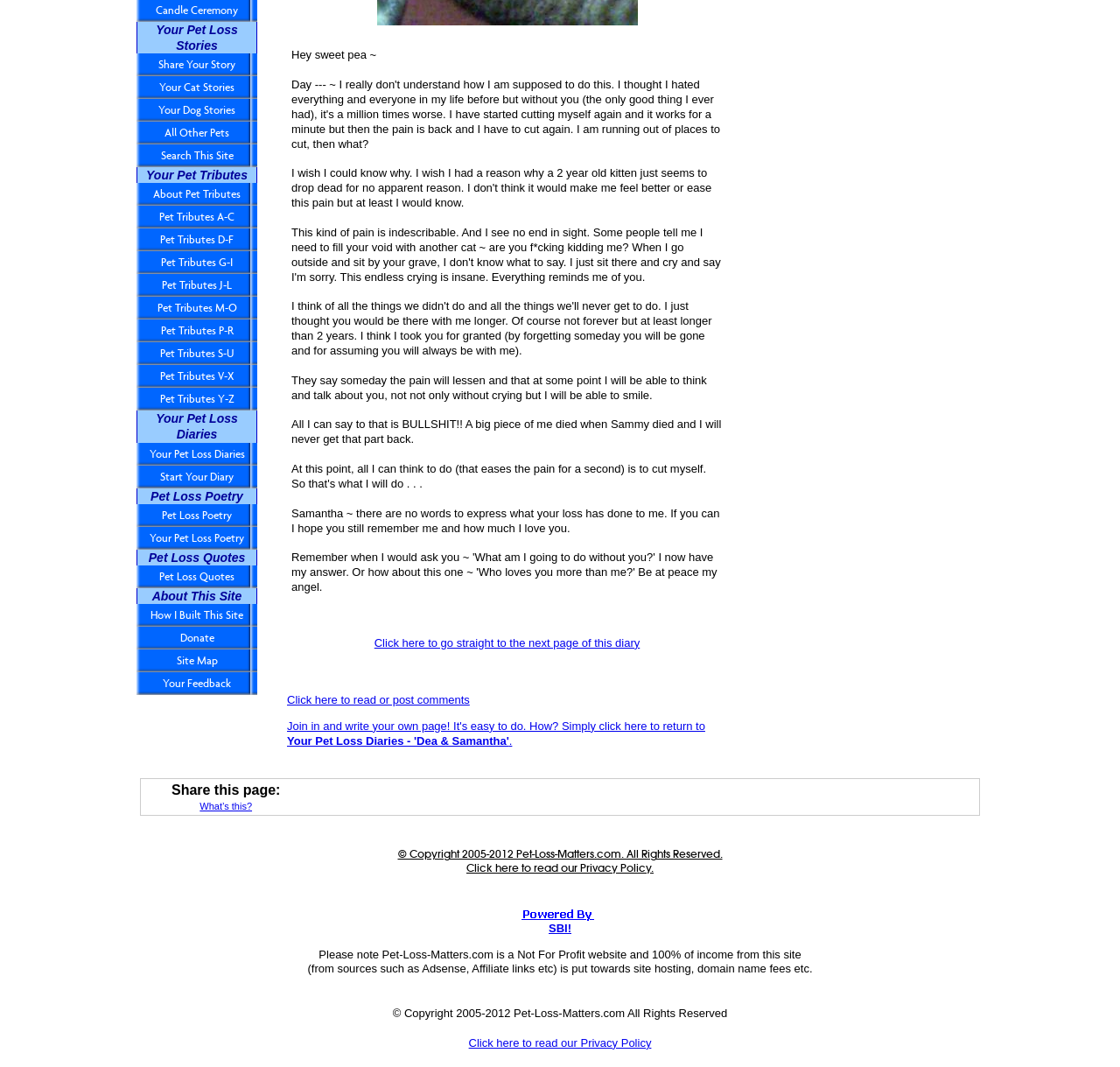Find the UI element described as: "Your Pet Loss Poetry" and predict its bounding box coordinates. Ensure the coordinates are four float numbers between 0 and 1, [left, top, right, bottom].

[0.122, 0.494, 0.23, 0.515]